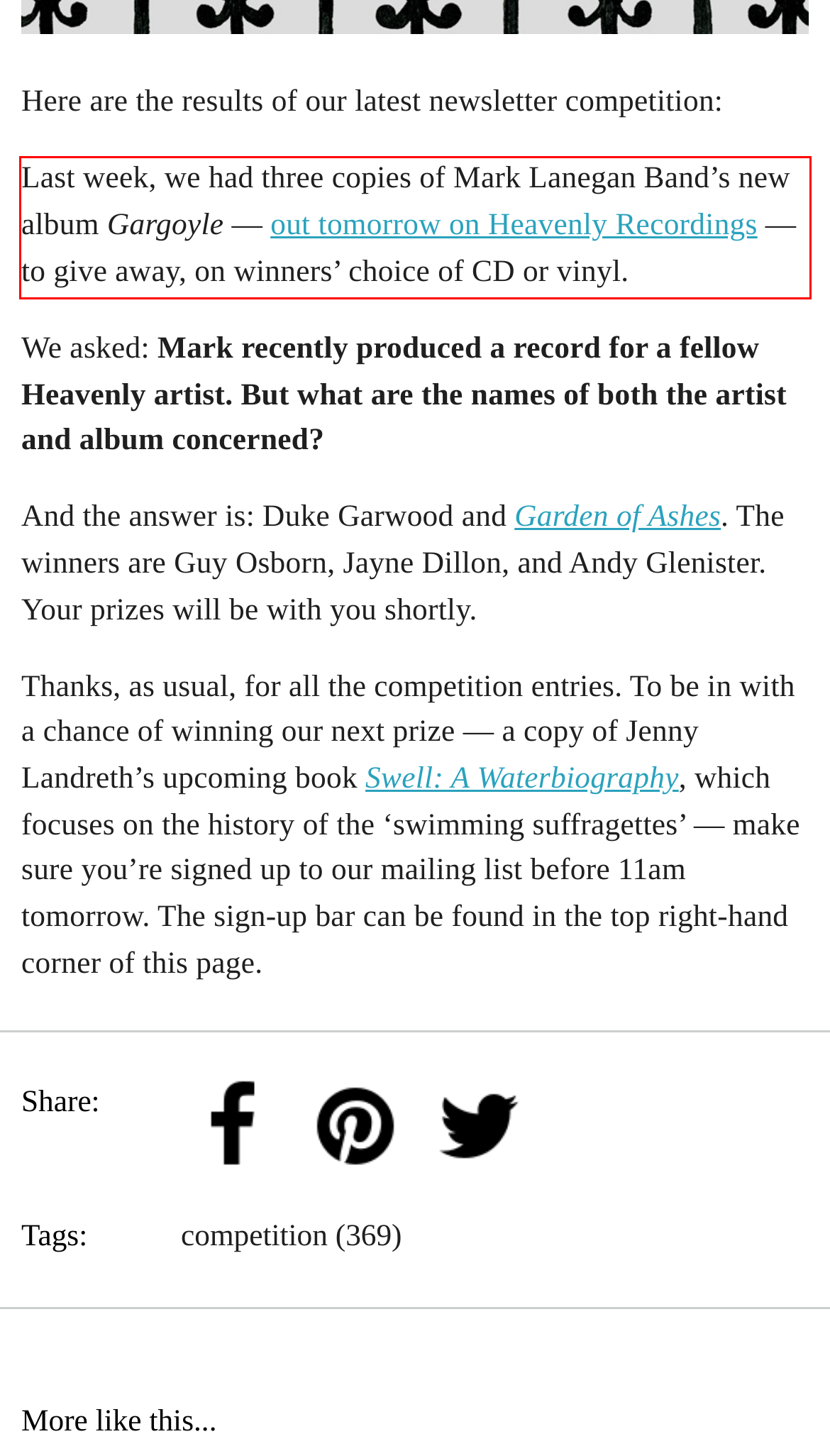Please use OCR to extract the text content from the red bounding box in the provided webpage screenshot.

Last week, we had three copies of Mark Lanegan Band’s new album Gargoyle — out tomorrow on Heavenly Recordings — to give away, on winners’ choice of CD or vinyl.